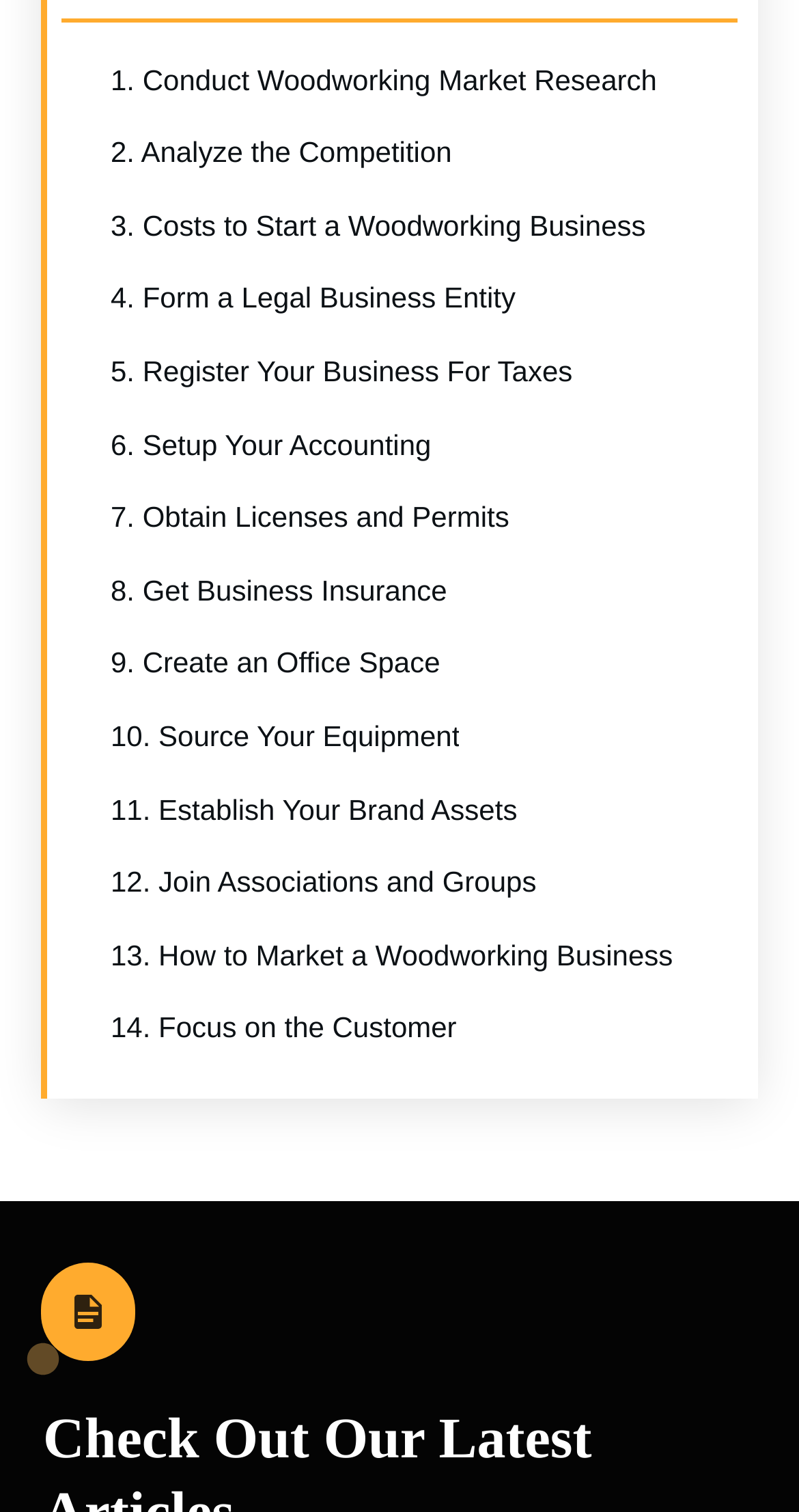Determine the bounding box for the described HTML element: "10. Source Your Equipment". Ensure the coordinates are four float numbers between 0 and 1 in the format [left, top, right, bottom].

[0.138, 0.474, 0.576, 0.501]